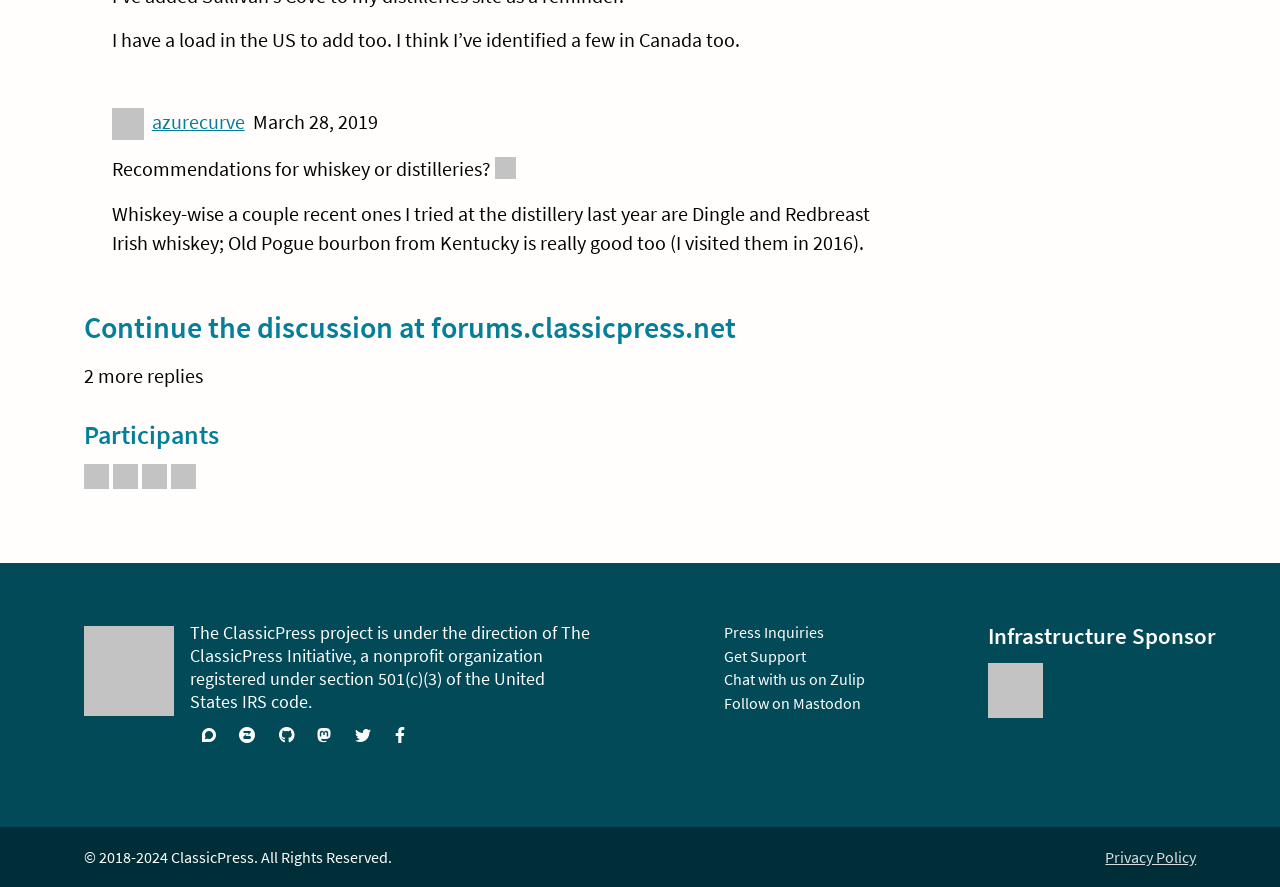Respond with a single word or short phrase to the following question: 
What is the copyright year range for ClassicPress?

2018-2024